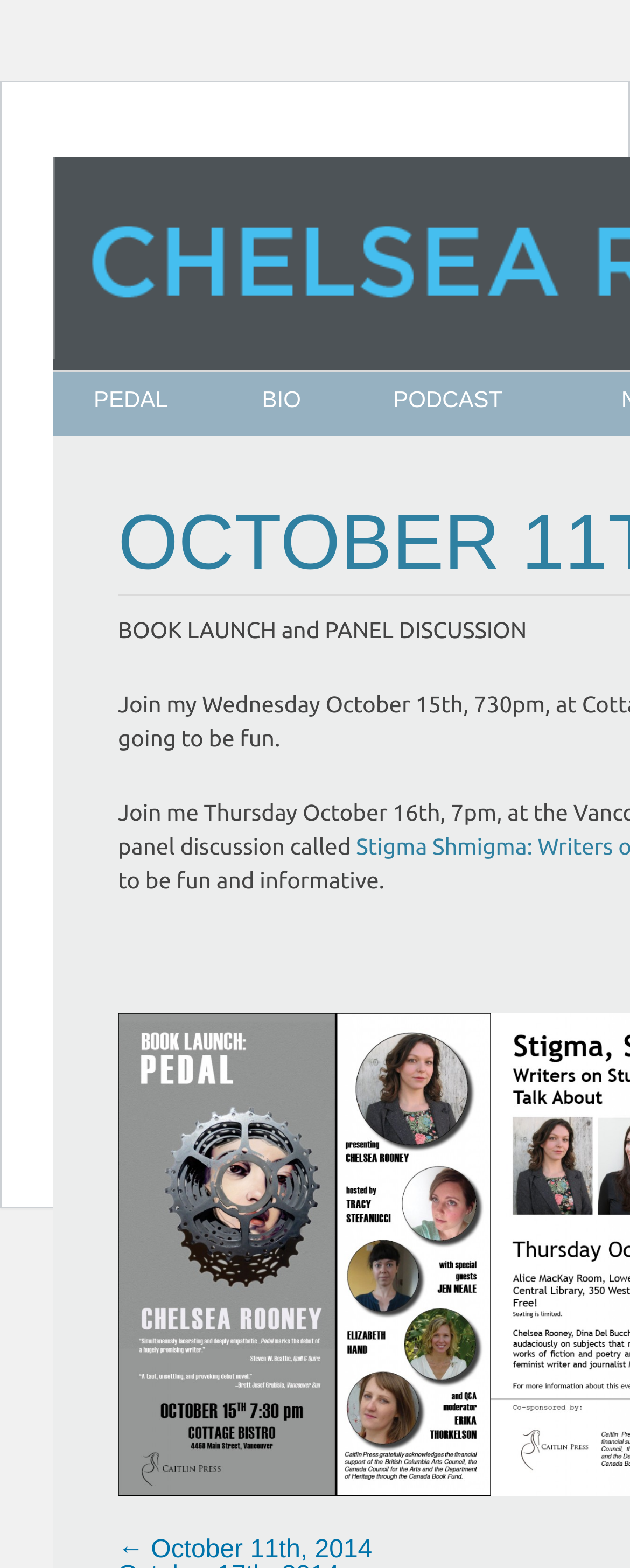Find the bounding box coordinates of the UI element according to this description: "← October 11th, 2014".

[0.187, 0.98, 0.591, 0.997]